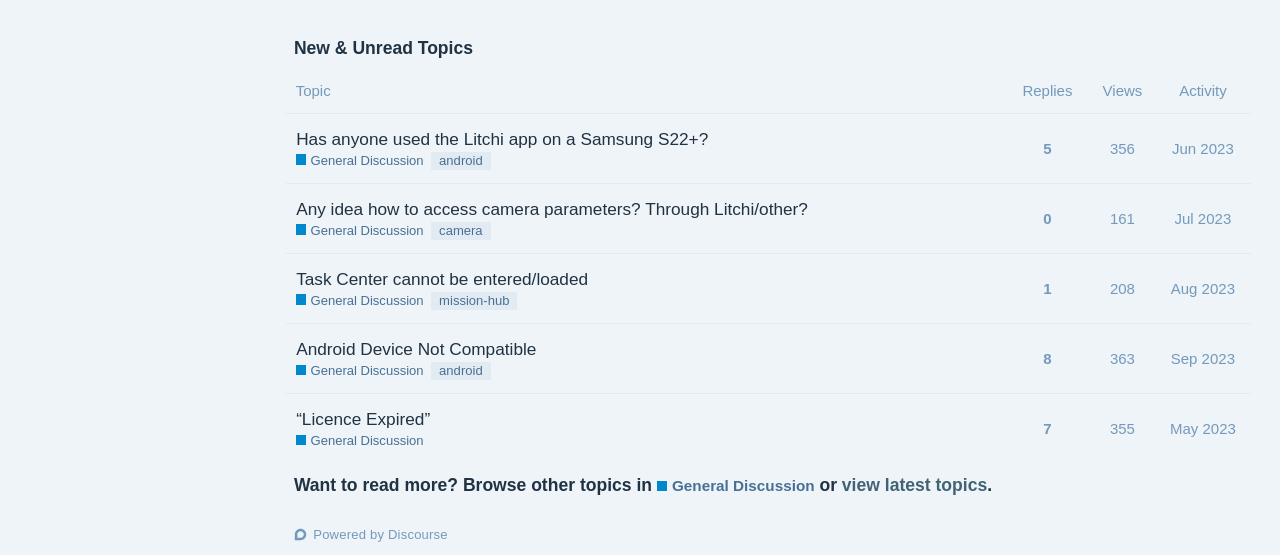Identify the bounding box for the UI element described as: "7". Ensure the coordinates are four float numbers between 0 and 1, formatted as [left, top, right, bottom].

[0.811, 0.732, 0.825, 0.813]